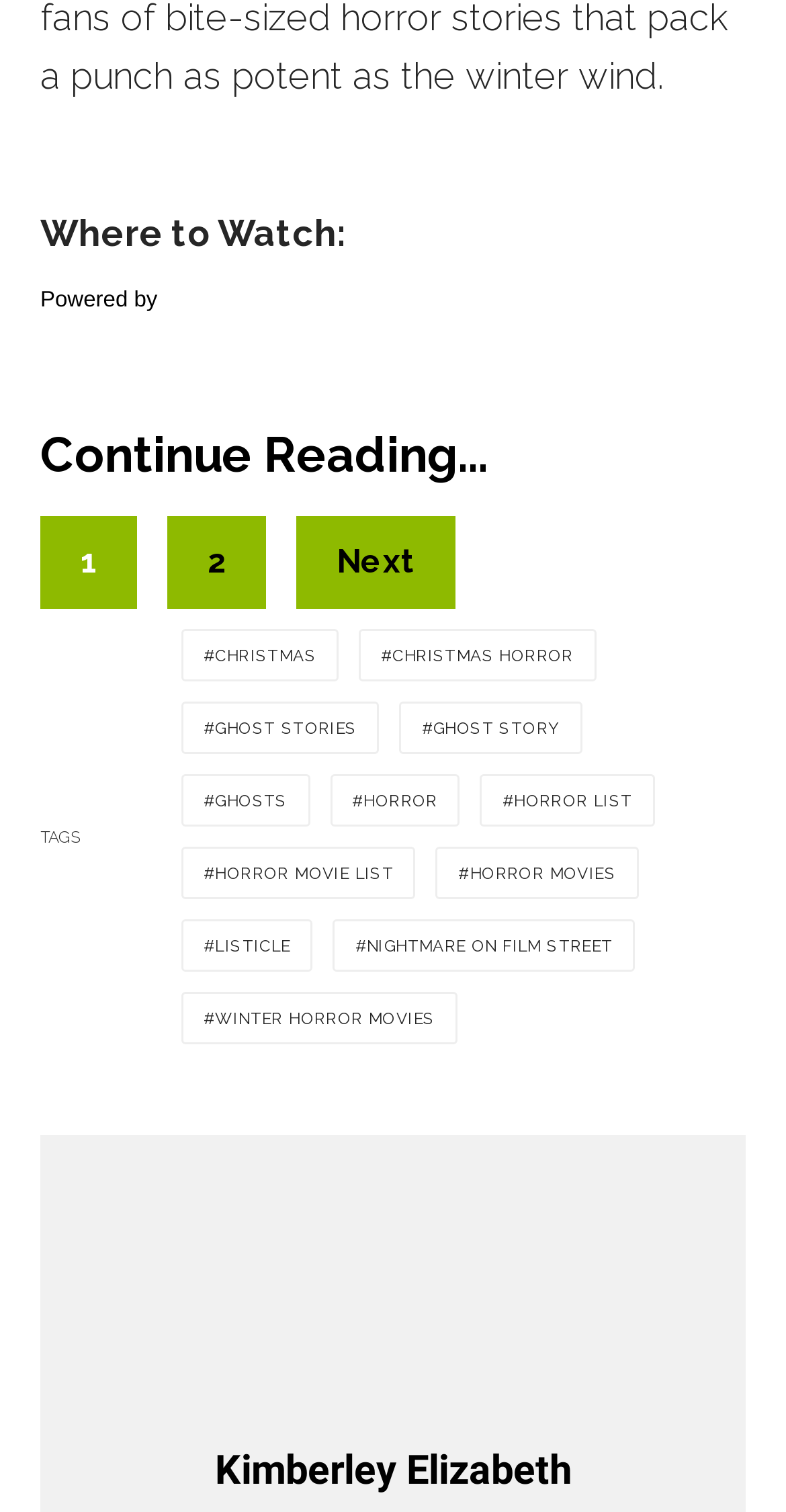Please identify the bounding box coordinates of the area I need to click to accomplish the following instruction: "View '#WINTER HORROR MOVIES'".

[0.231, 0.656, 0.582, 0.691]